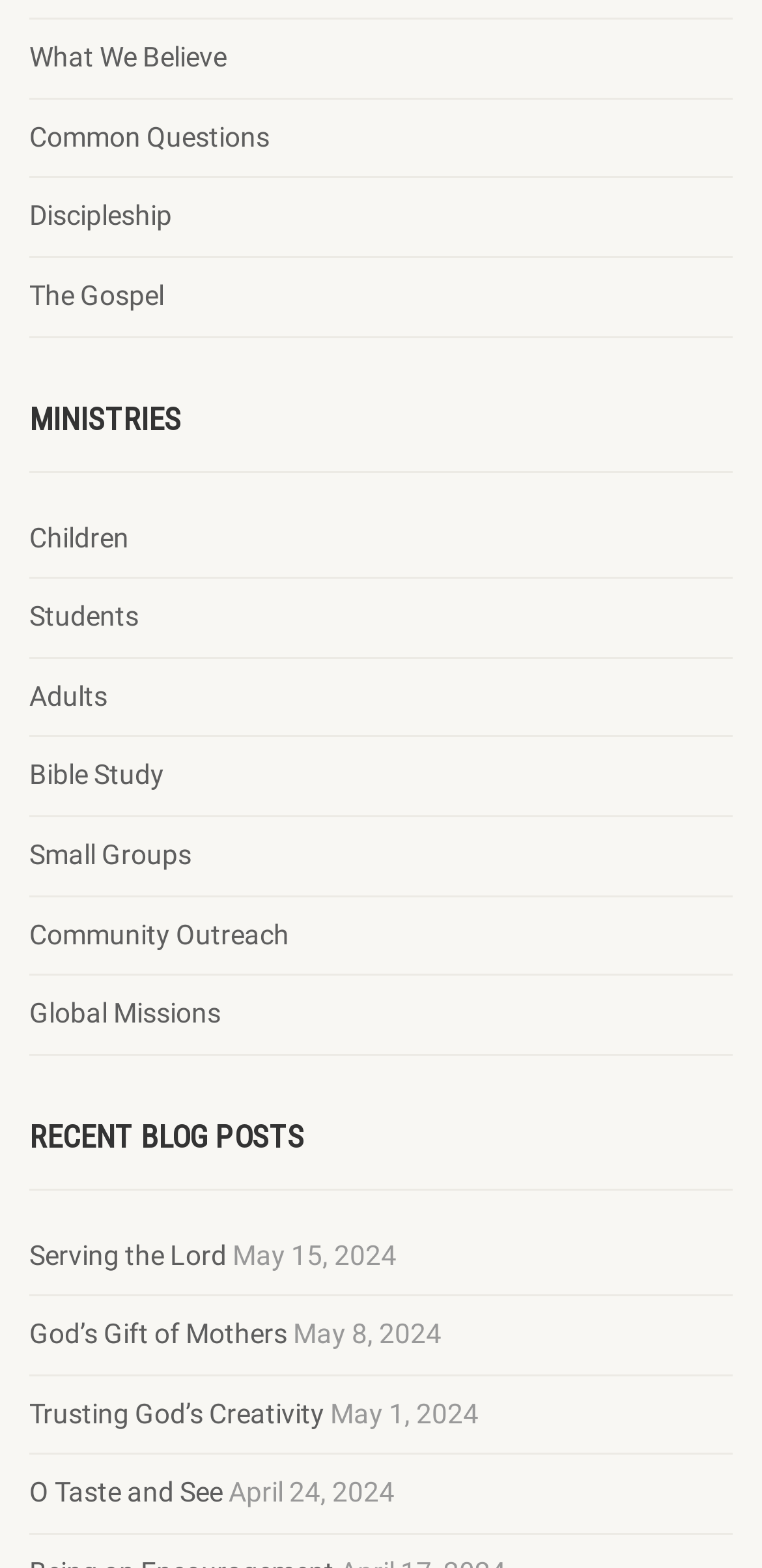Indicate the bounding box coordinates of the clickable region to achieve the following instruction: "learn about what we believe."

[0.038, 0.025, 0.297, 0.05]